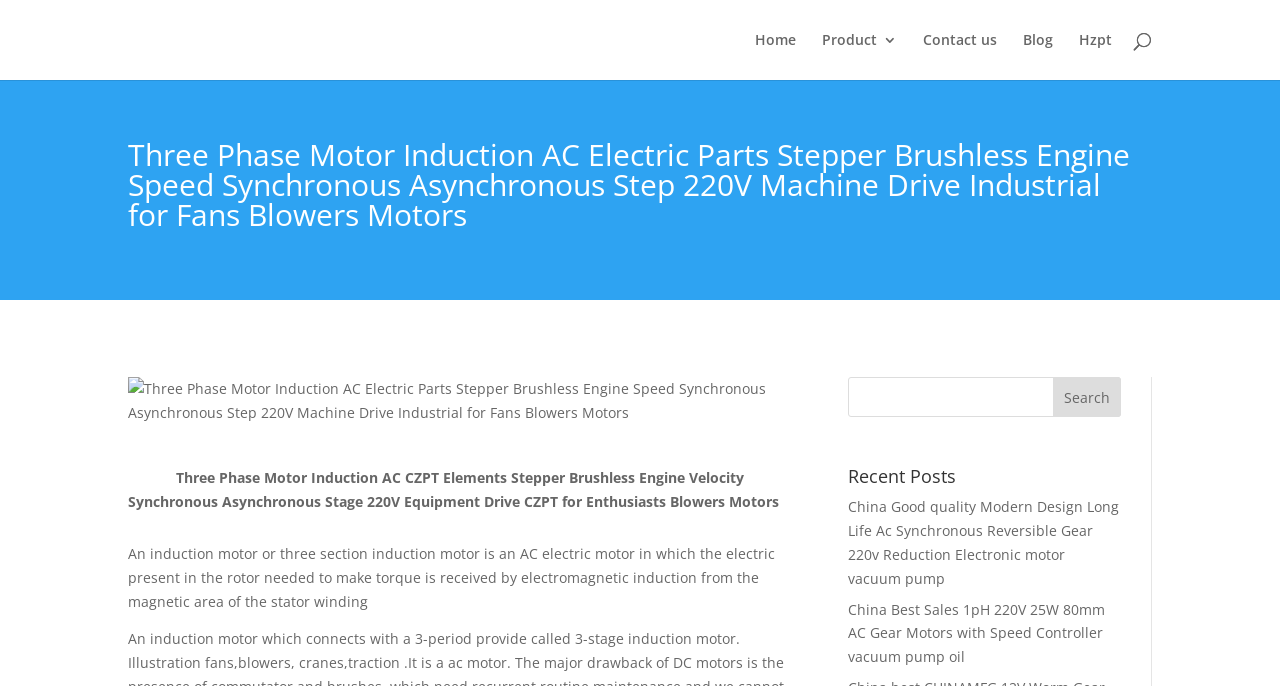How many navigation links are there? Look at the image and give a one-word or short phrase answer.

5